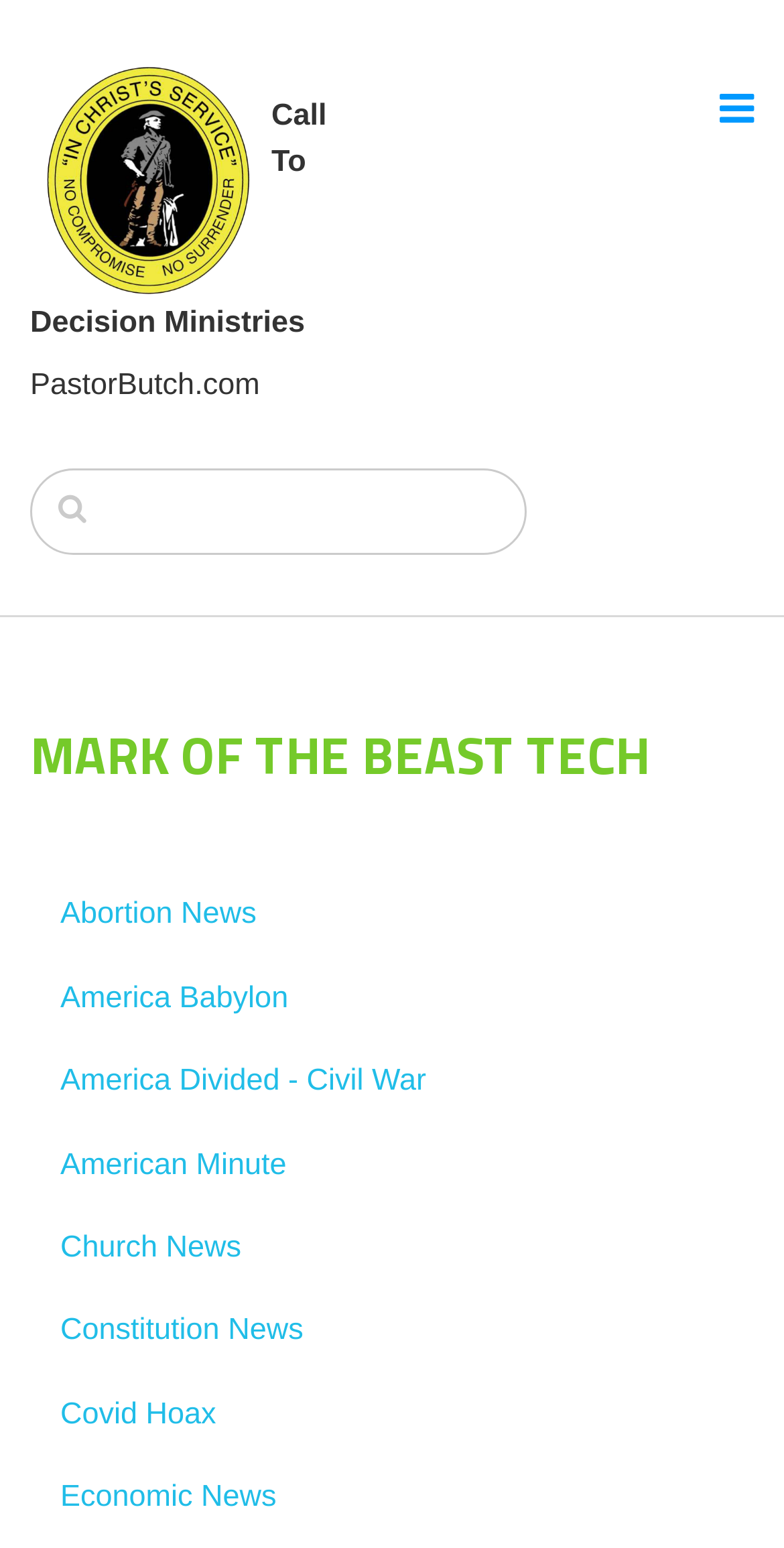Pinpoint the bounding box coordinates of the element you need to click to execute the following instruction: "Download a printable publication sheet". The bounding box should be represented by four float numbers between 0 and 1, in the format [left, top, right, bottom].

None